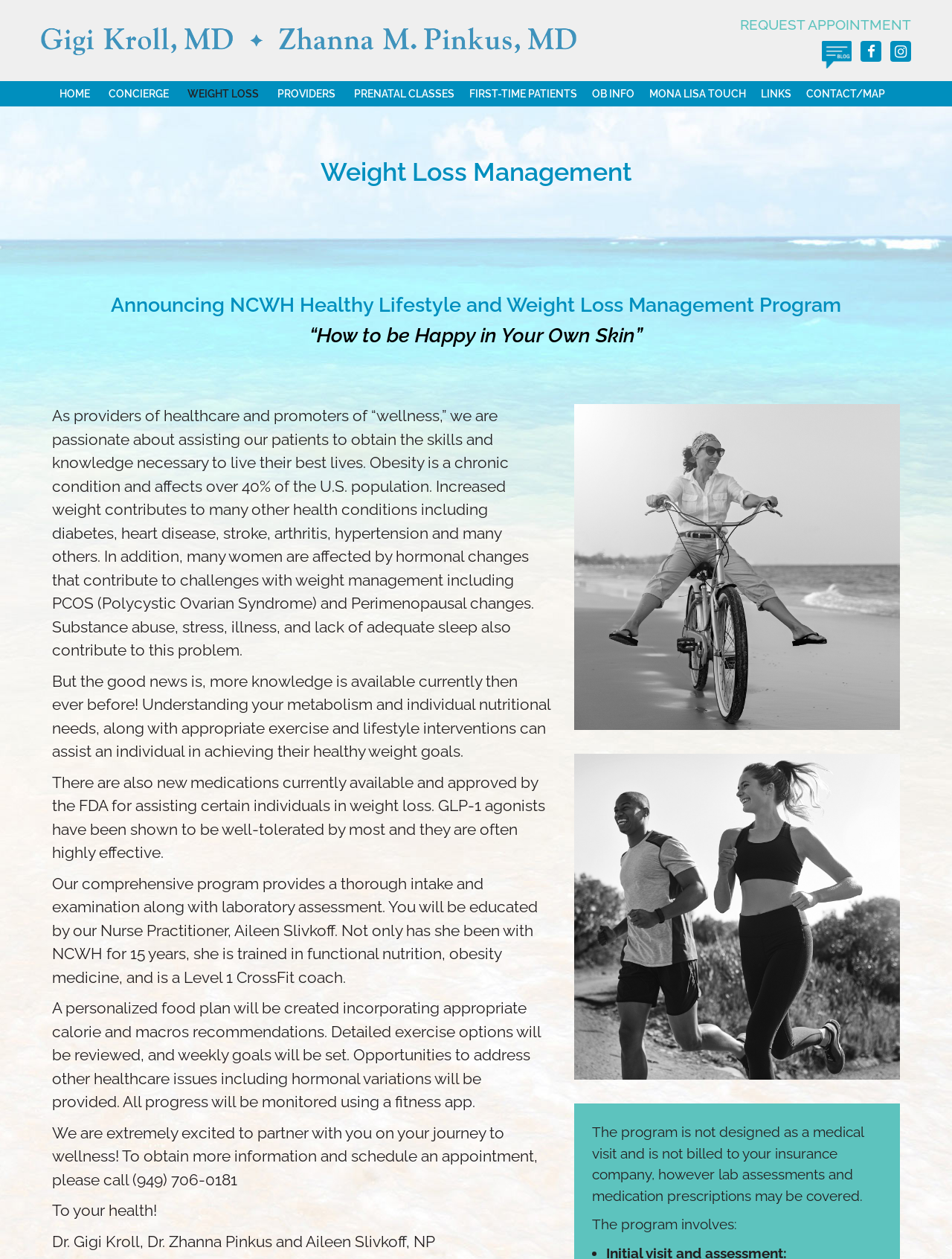Identify the bounding box coordinates of the area you need to click to perform the following instruction: "Click the 'HOME' link".

[0.055, 0.064, 0.102, 0.084]